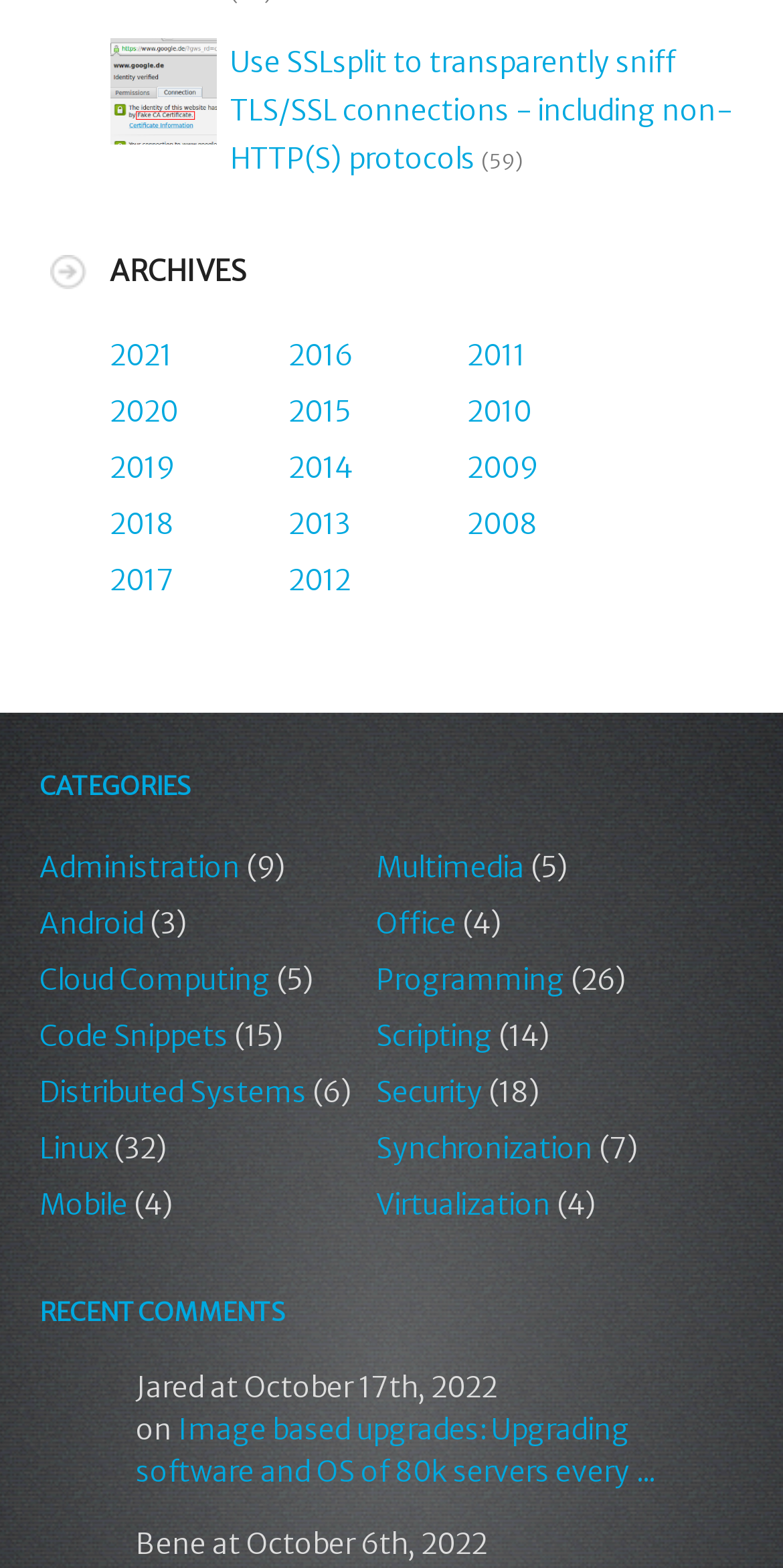Please find the bounding box coordinates of the element that must be clicked to perform the given instruction: "Click on the link to view archives from 2021". The coordinates should be four float numbers from 0 to 1, i.e., [left, top, right, bottom].

[0.14, 0.215, 0.22, 0.238]